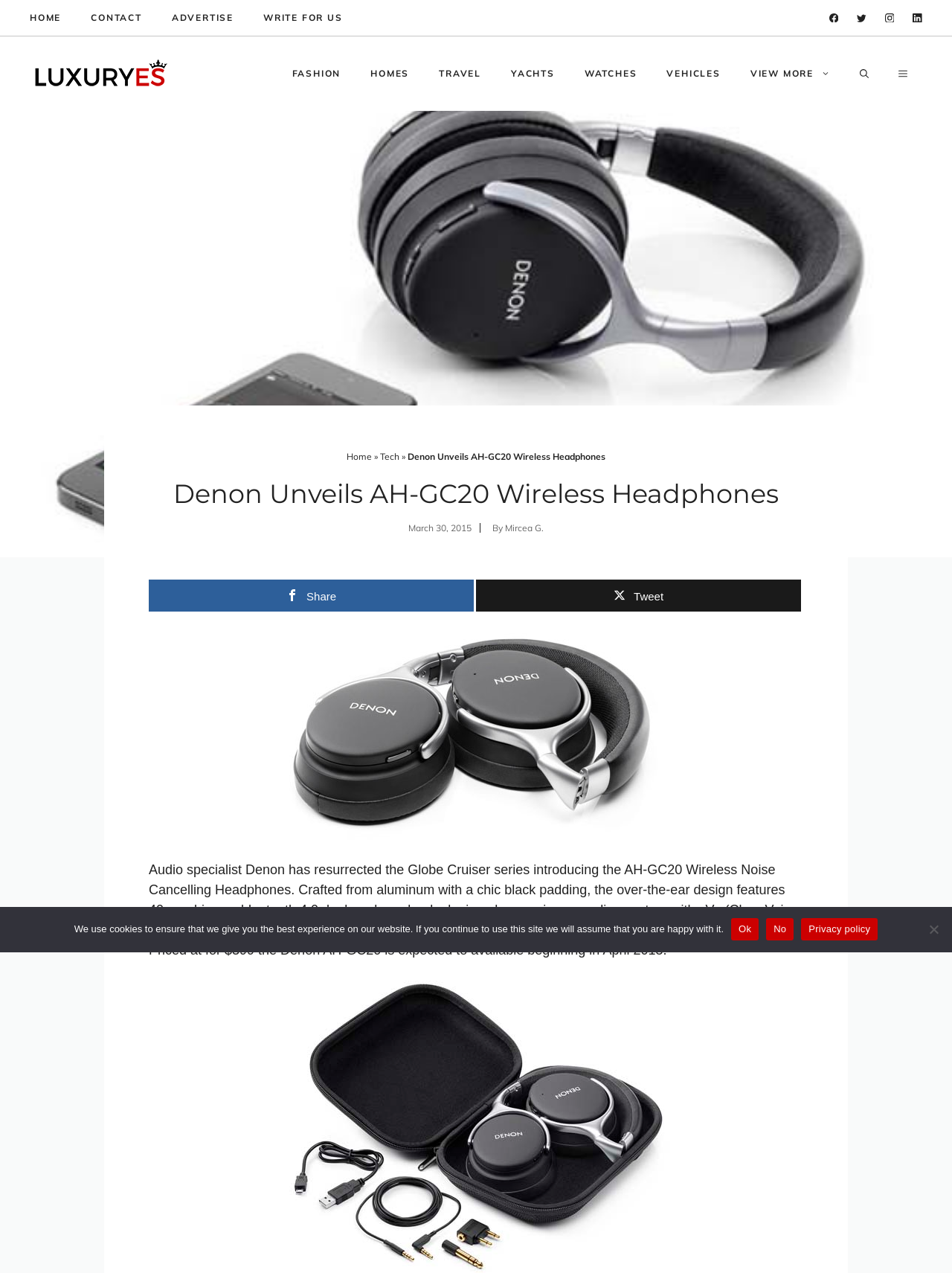What is the size of the drivers in the headphones?
Please provide a detailed answer to the question.

I found the answer by reading the text in the webpage, specifically the sentence 'Crafted from aluminum with a chic black padding, the over-the-ear design features 40mm drivers, bluetooth 4.0 dual mode and a dual microphone noise-canceling system with cVc (Clear Voice Capture) technology.' which mentions the size of the drivers in the headphones.